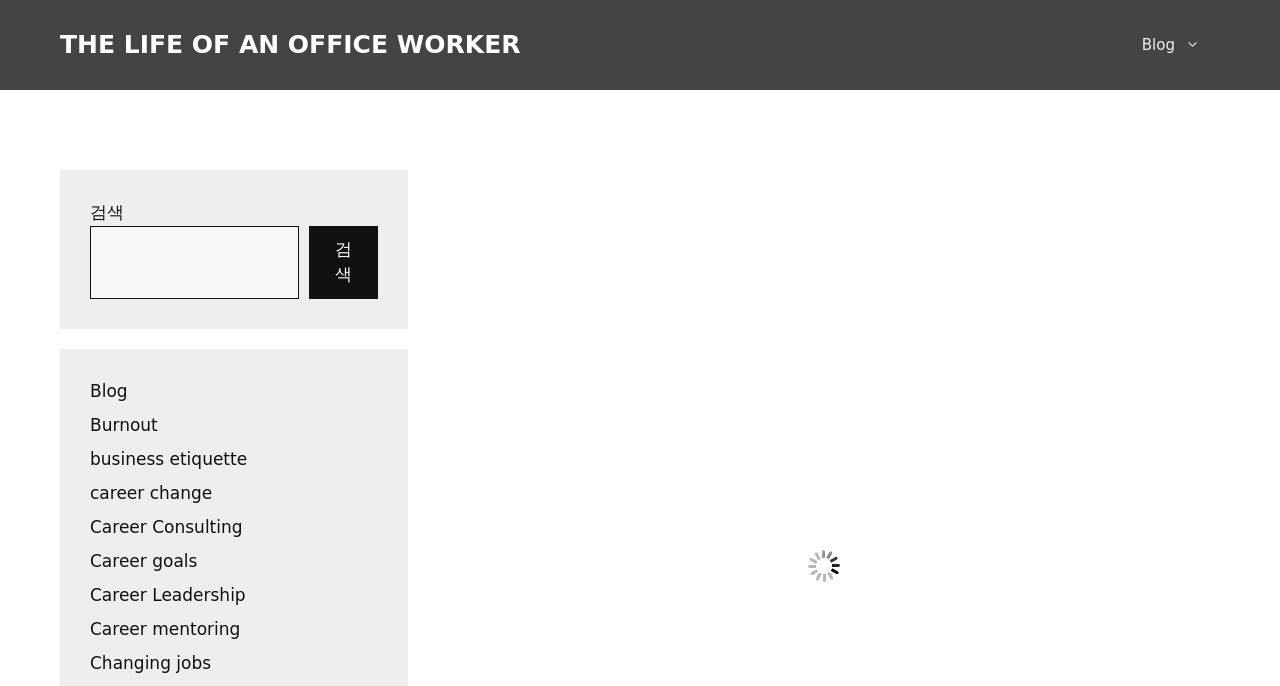Please identify the bounding box coordinates of the clickable element to fulfill the following instruction: "read about career change". The coordinates should be four float numbers between 0 and 1, i.e., [left, top, right, bottom].

[0.07, 0.703, 0.166, 0.733]